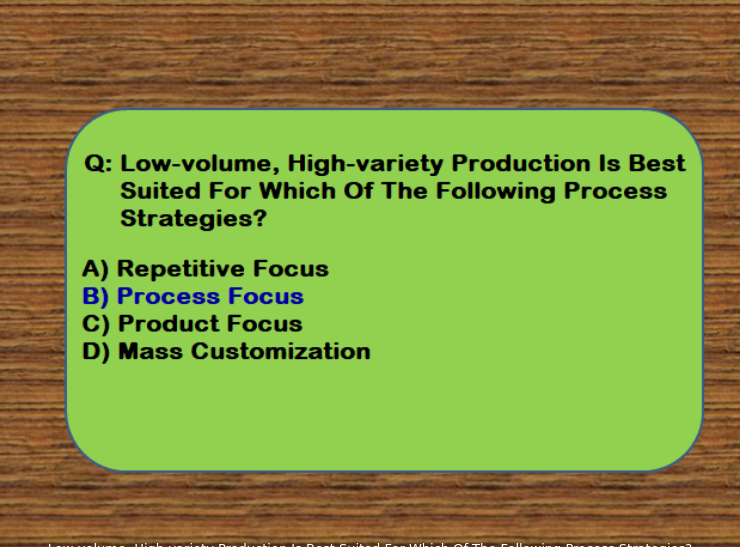Create a detailed narrative that captures the essence of the image.

The image presents a quiz question concerning manufacturing strategies, specifically asking which process strategy is best suited for low-volume, high-variety production. The question reads: "Low-volume, High-variety Production Is Best Suited For Which Of The Following Process Strategies?" 

It provides four choices for the answer:
- A) Repetitive Focus
- B) Process Focus (highlighted as the correct answer)
- C) Product Focus
- D) Mass Customization

The background features a wood texture, enhancing the visual appeal of the quiz format. The text is prominently displayed on a green box, making it easy to read and draw attention to the important details of the question and choices.